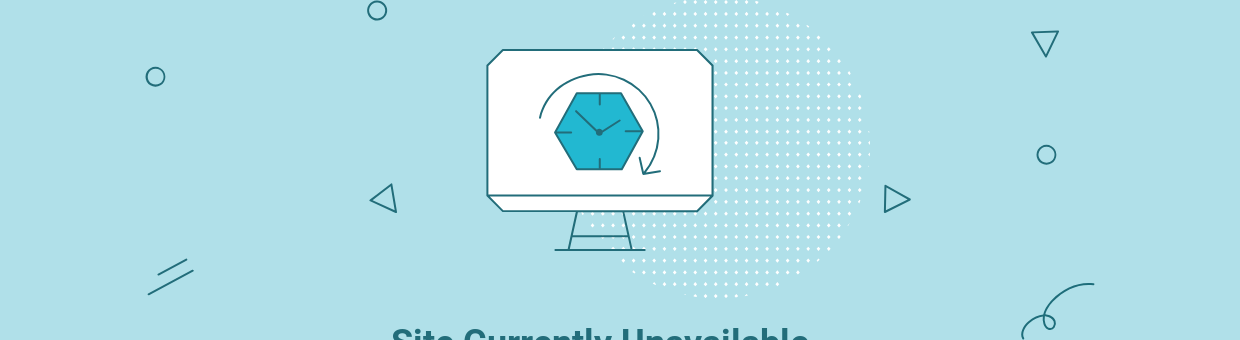What is the status of the website?
Using the image provided, answer with just one word or phrase.

unavailable